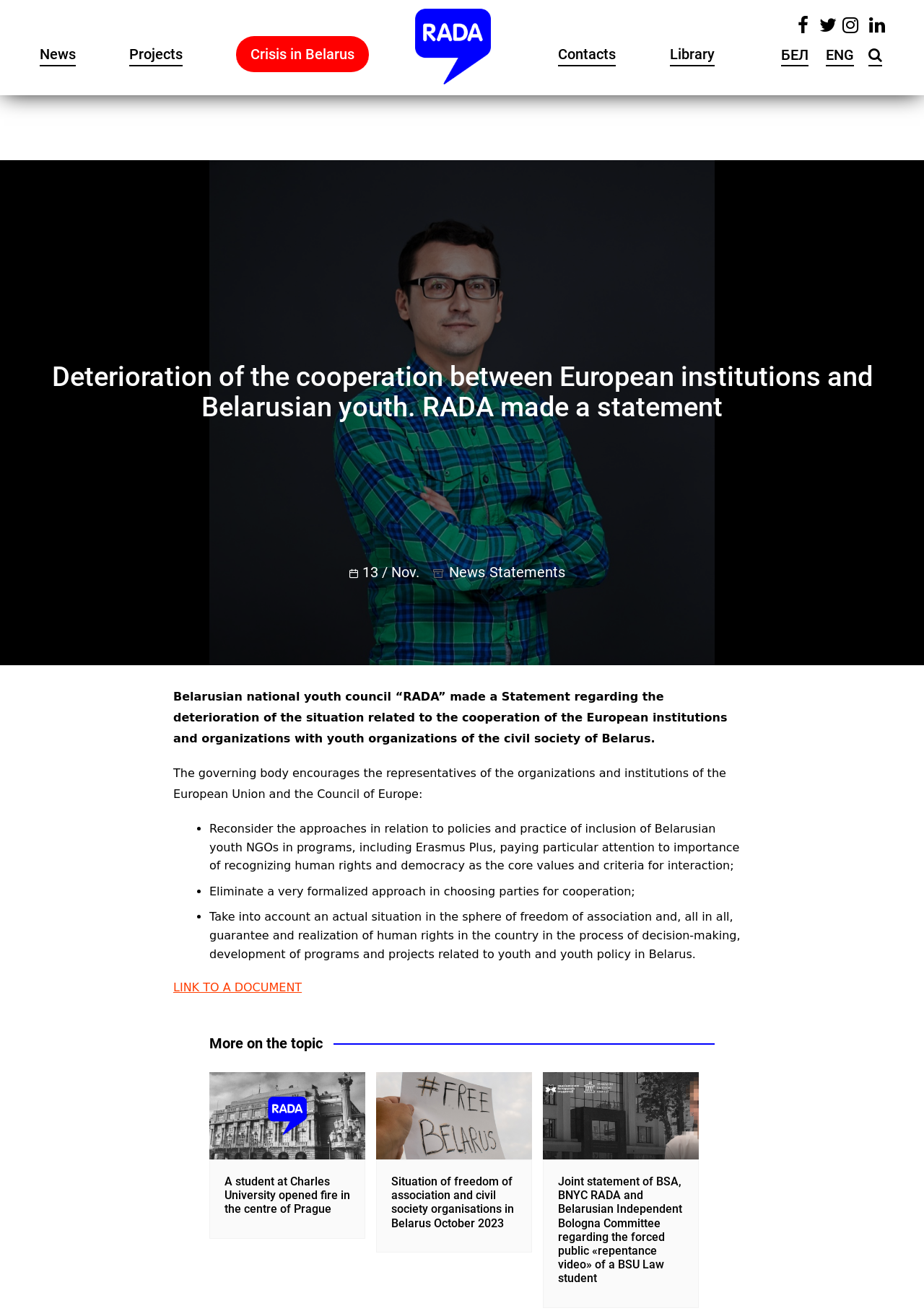Respond to the following question using a concise word or phrase: 
What is the name of the organization that made a statement?

RADA